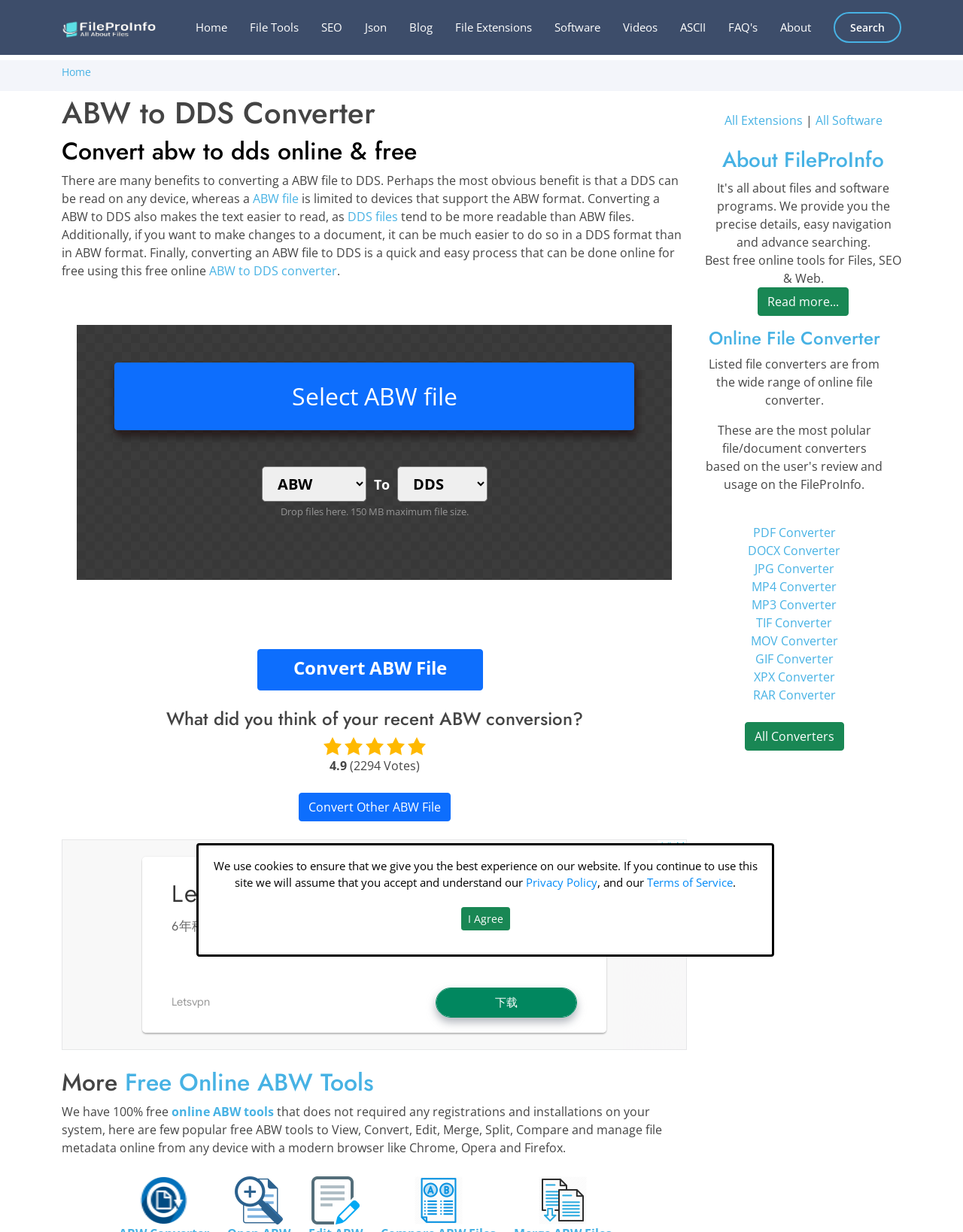Locate the bounding box of the UI element described in the following text: "FAQ's".

[0.733, 0.009, 0.787, 0.035]